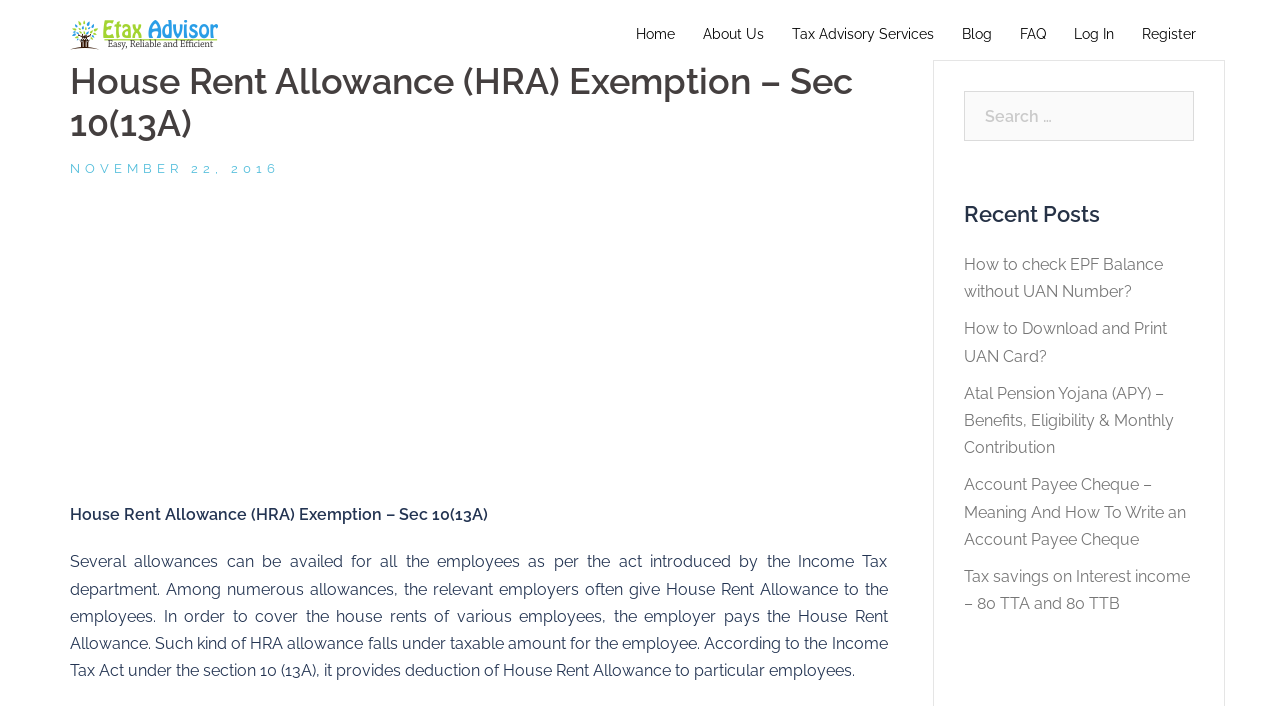Find the bounding box coordinates of the element I should click to carry out the following instruction: "Read about Tax Advisory Services".

[0.619, 0.033, 0.73, 0.066]